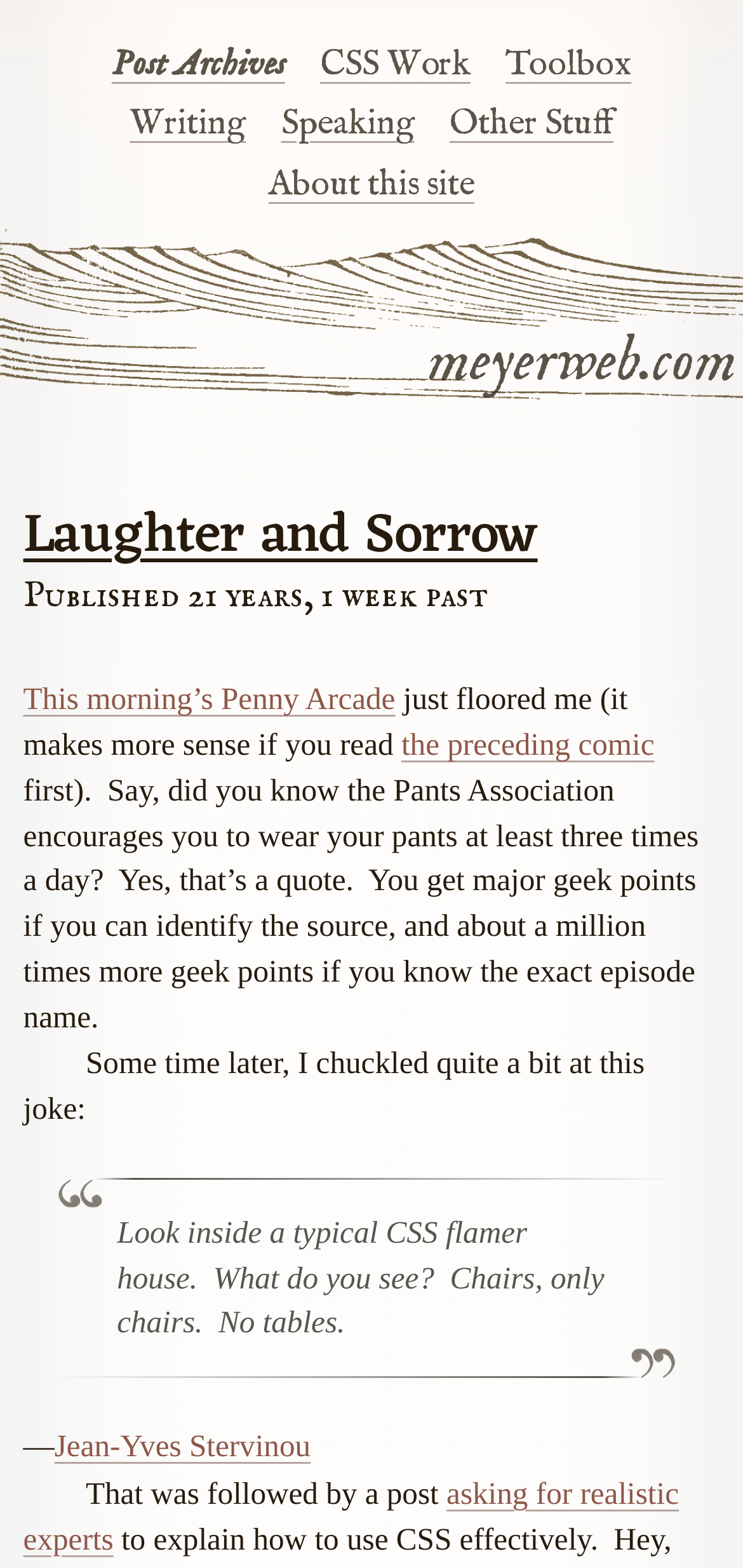Using the provided element description: "Jean-Yves Stervinou", determine the bounding box coordinates of the corresponding UI element in the screenshot.

[0.073, 0.911, 0.418, 0.934]